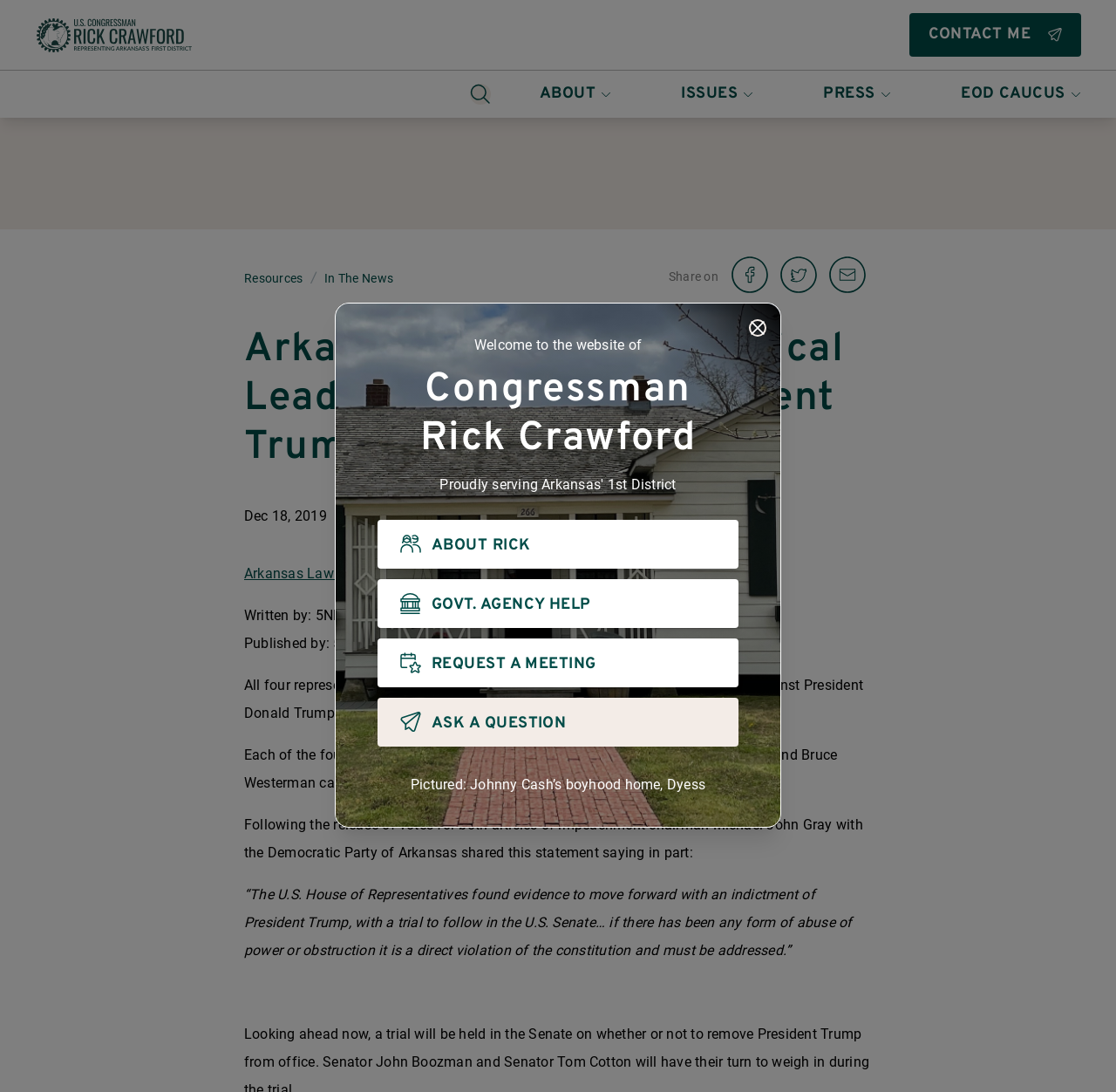Utilize the details in the image to thoroughly answer the following question: How many links are in the top navigation bar?

I examined the elements in the top navigation bar and found five links: 'Home', 'CONTACT ME', 'Search', 'ABOUT', and 'ISSUES'.